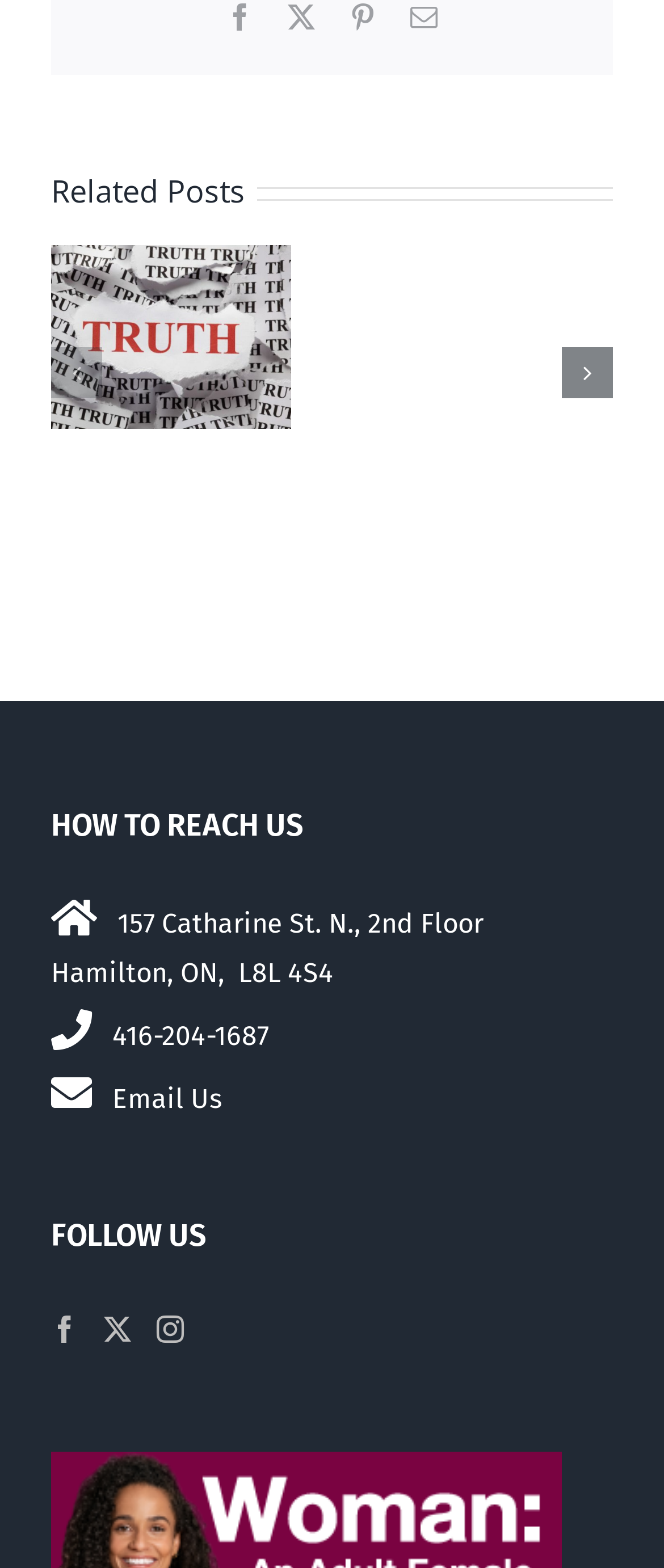Refer to the image and provide an in-depth answer to the question:
What is the title of the first related post?

I looked at the first group element in the 'Related Posts' section, which contains an image with the title 'Can a politician afford to tell the truth?'.